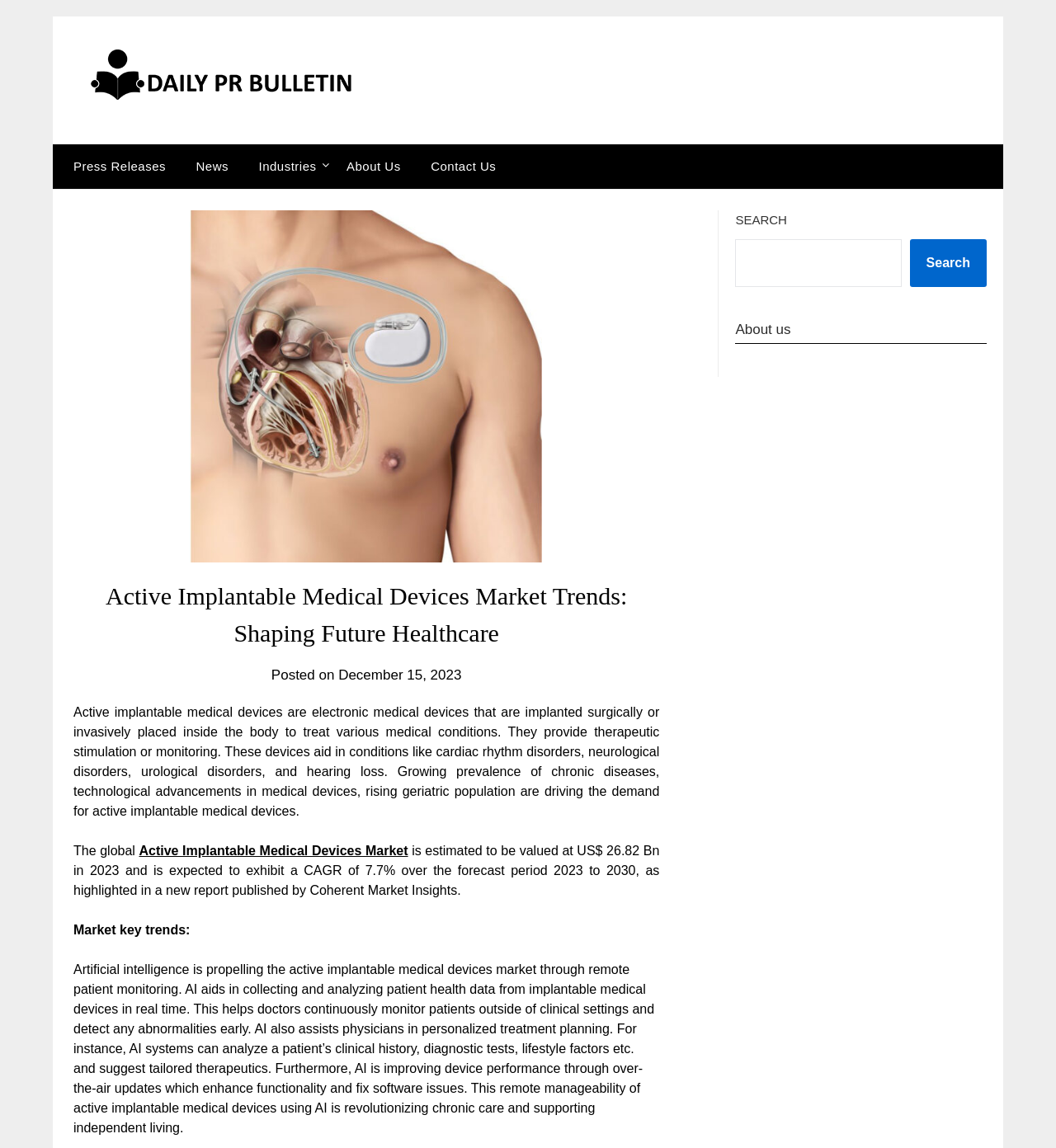Please determine the bounding box coordinates for the element that should be clicked to follow these instructions: "Read About Us".

[0.696, 0.279, 0.934, 0.299]